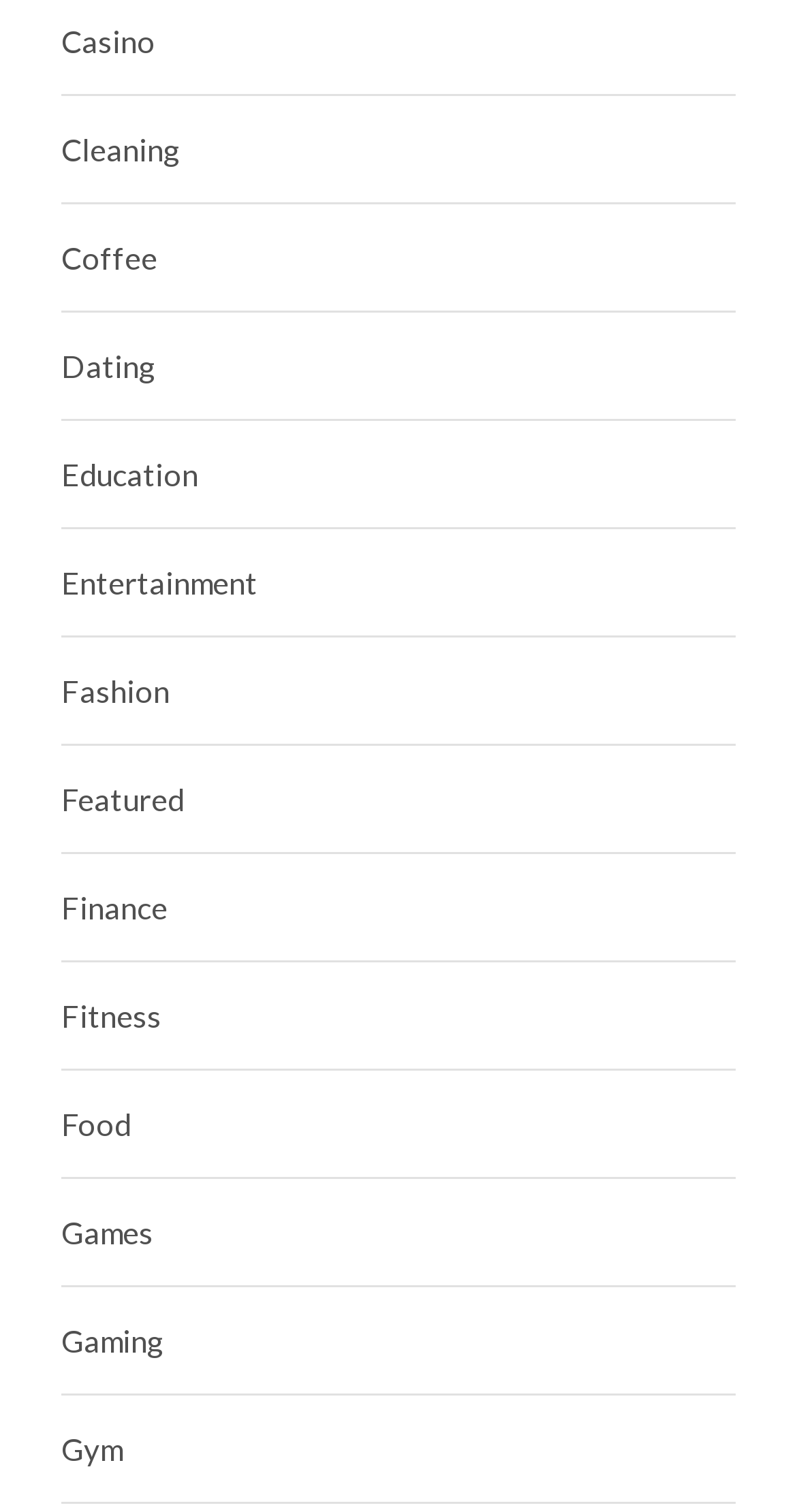Is there a category for Entertainment on the webpage?
Based on the image, answer the question in a detailed manner.

I scanned the list of links on the webpage and found that there is a category for Entertainment, which is located near the middle of the list.